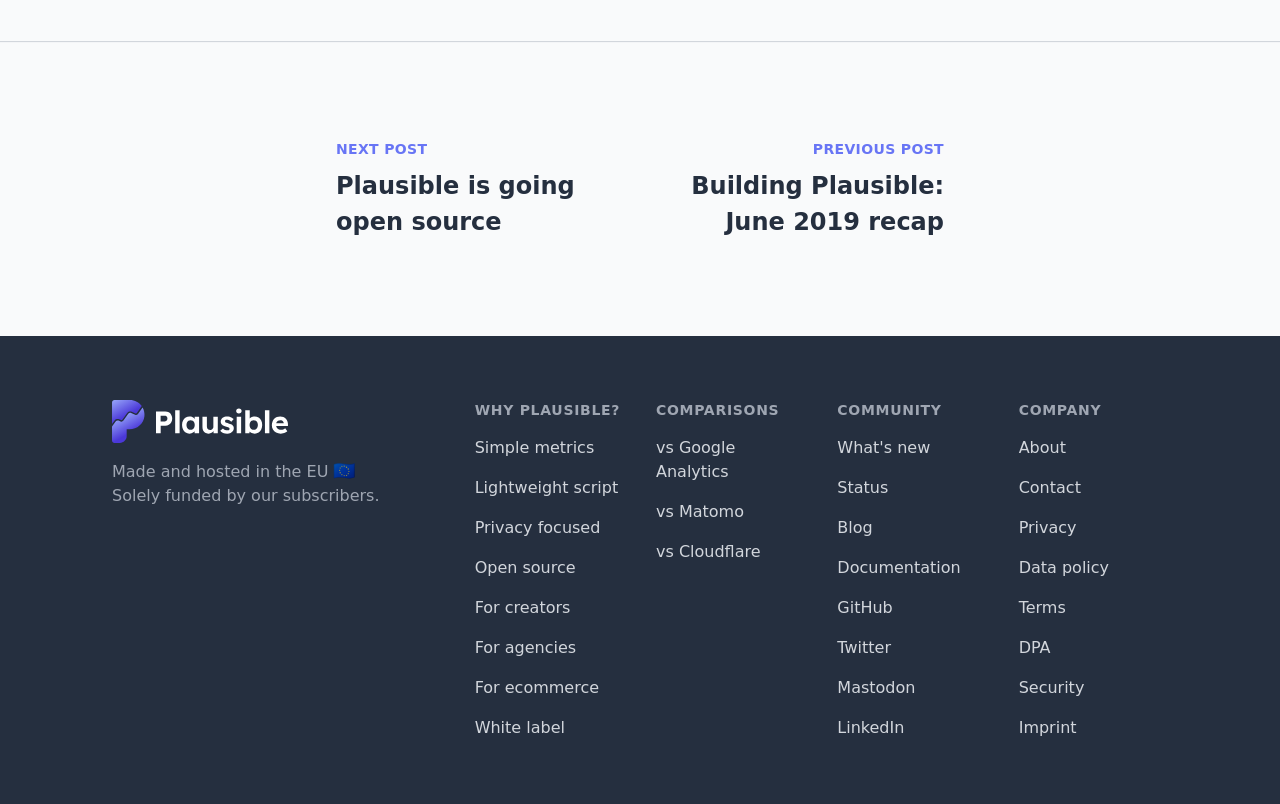Find the bounding box coordinates of the area that needs to be clicked in order to achieve the following instruction: "Check 'What's new'". The coordinates should be specified as four float numbers between 0 and 1, i.e., [left, top, right, bottom].

[0.654, 0.545, 0.727, 0.569]